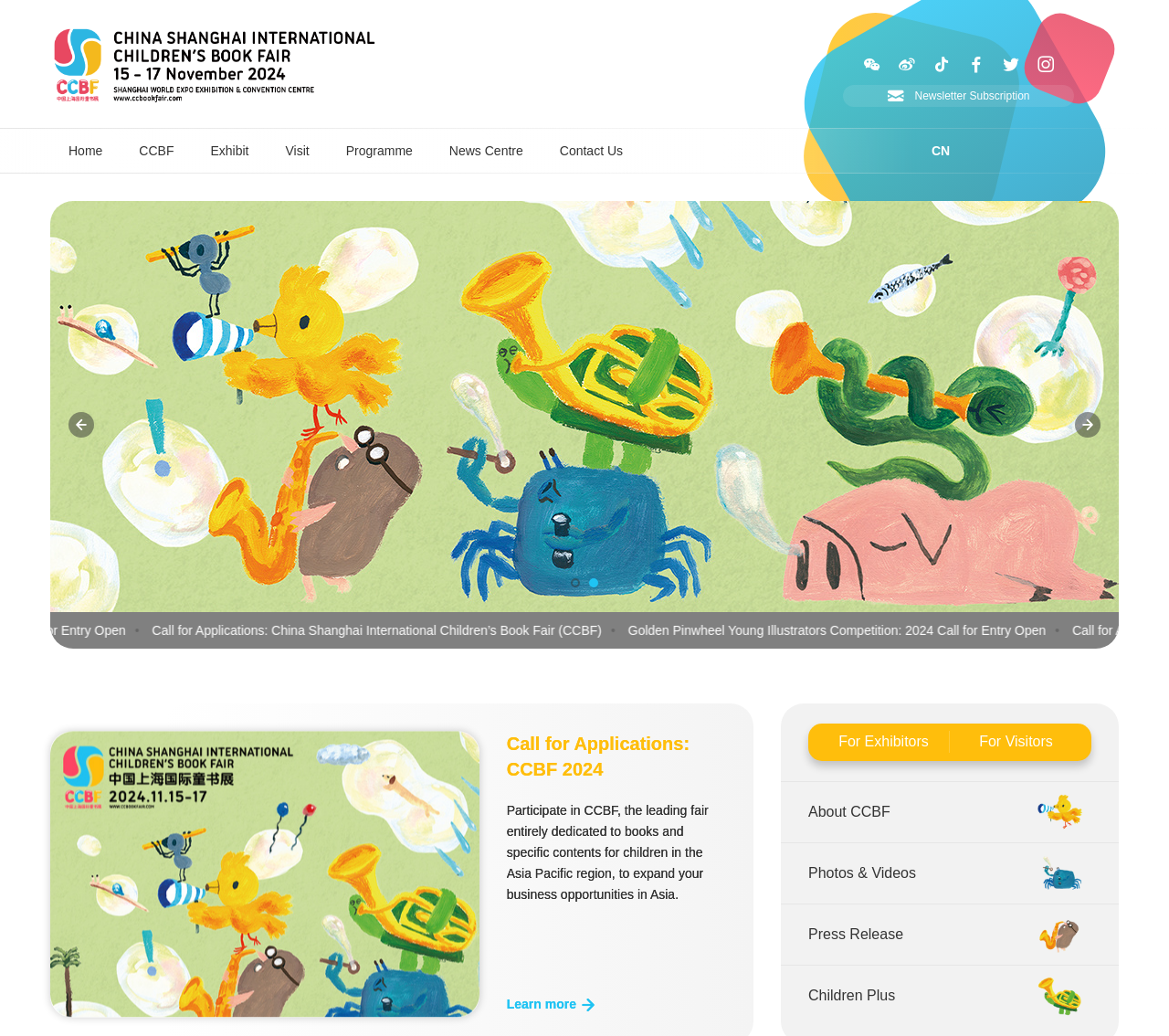Determine the bounding box coordinates of the area to click in order to meet this instruction: "View photos and videos".

[0.668, 0.814, 0.957, 0.872]